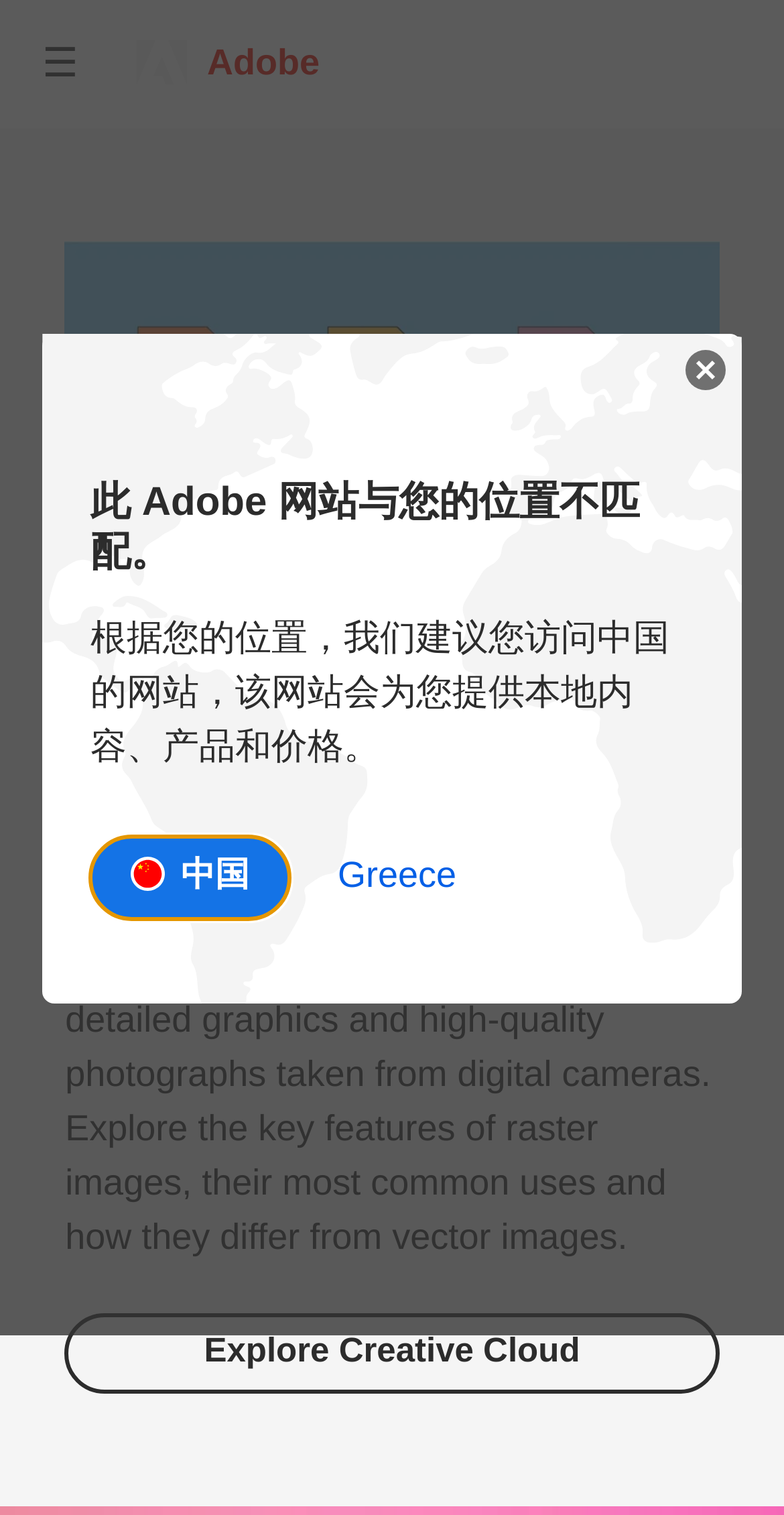Carefully observe the image and respond to the question with a detailed answer:
What language is the webpage suggesting to switch to?

The webpage is suggesting to switch to the Chinese version of the website, as indicated by the message '根据您的位置，我们建议您访问中国的网站，该网站会为您提供本地内容、产品和价格。' and the button '中国'.